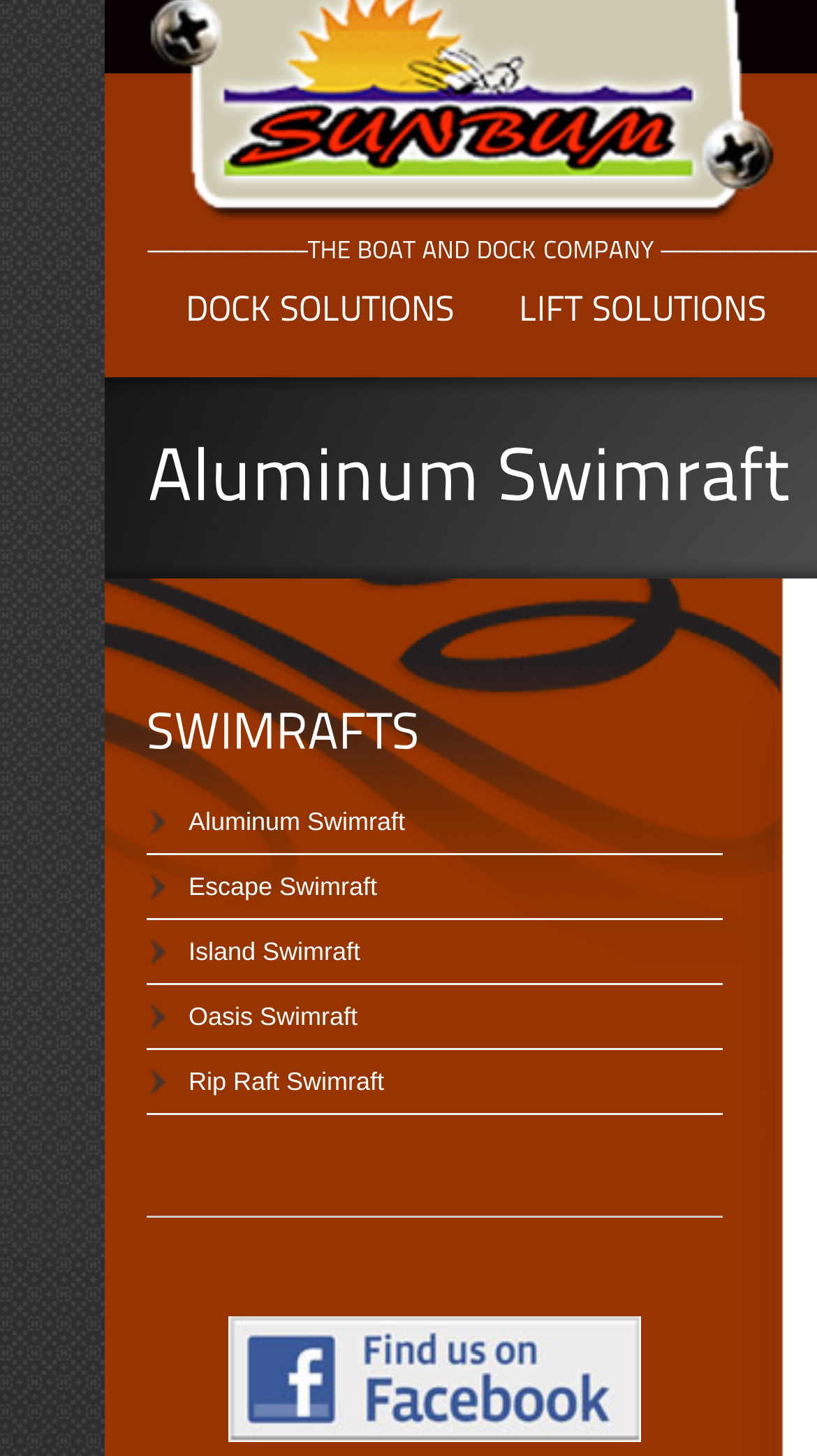Using the provided element description: "Escape Swimraft", identify the bounding box coordinates. The coordinates should be four floats between 0 and 1 in the order [left, top, right, bottom].

[0.179, 0.588, 0.885, 0.632]